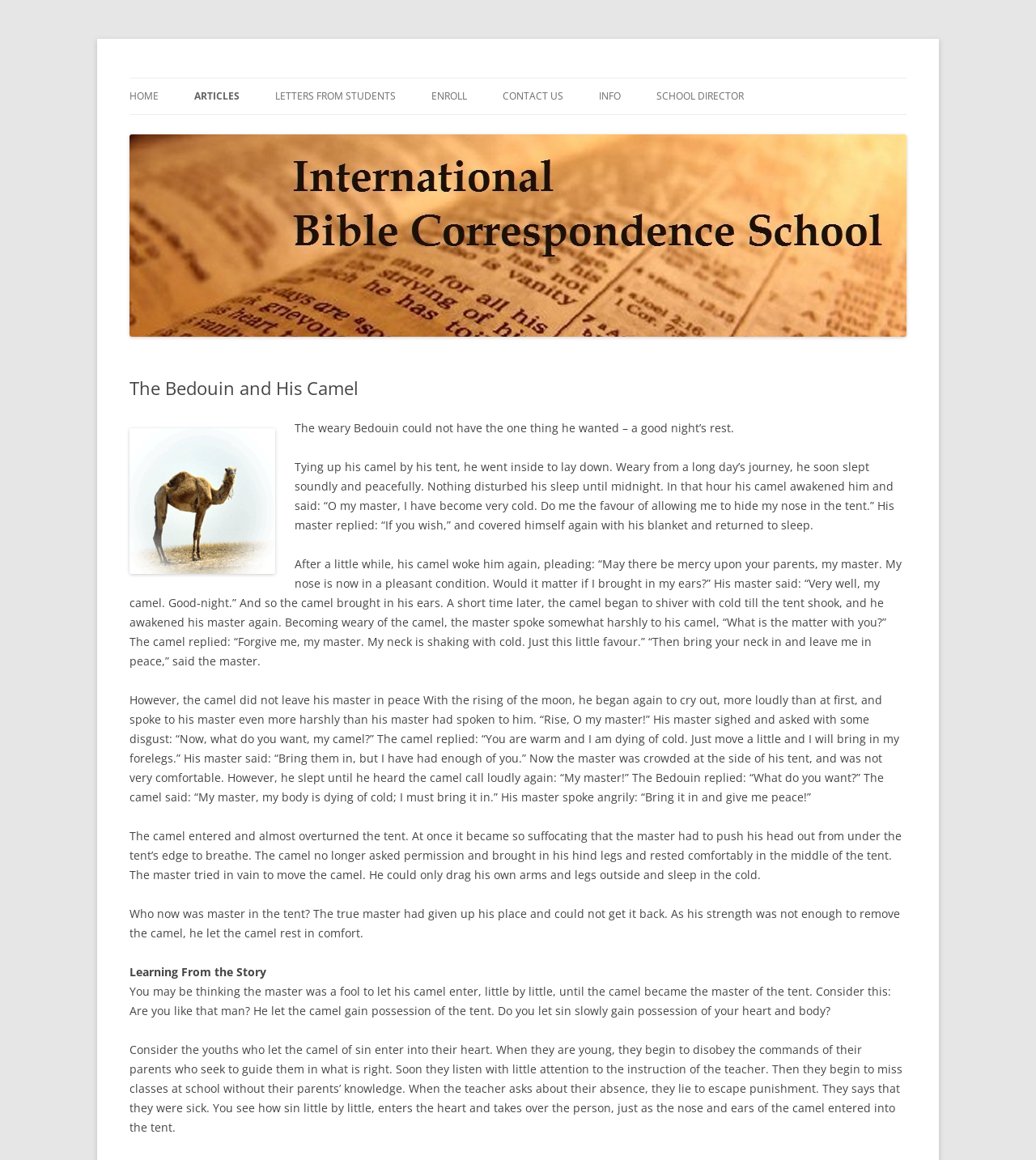Determine the bounding box coordinates for the clickable element required to fulfill the instruction: "Click on the 'CONTACT US' link". Provide the coordinates as four float numbers between 0 and 1, i.e., [left, top, right, bottom].

[0.485, 0.068, 0.544, 0.099]